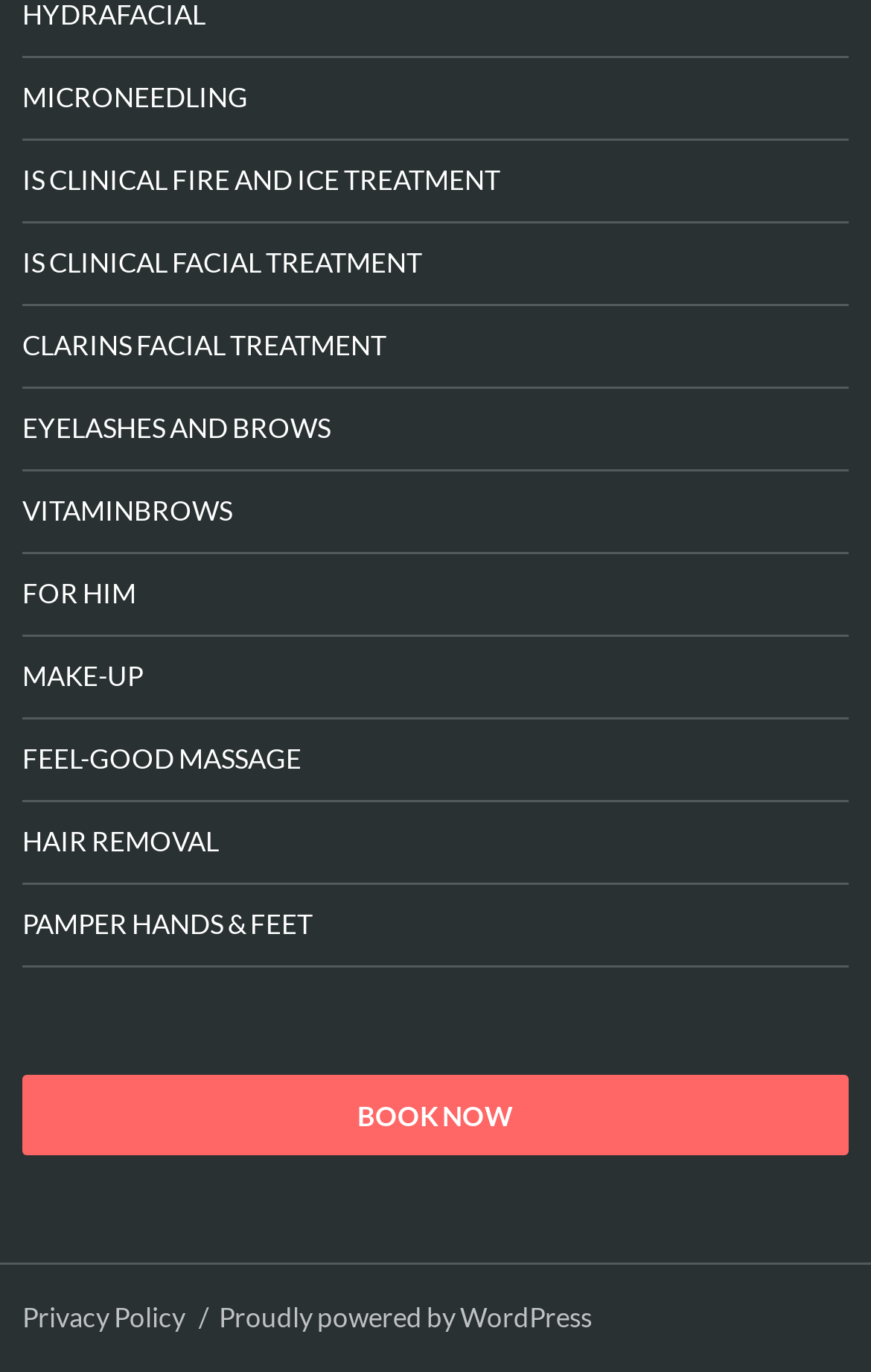Identify the bounding box for the UI element described as: "Proudly powered by WordPress". Ensure the coordinates are four float numbers between 0 and 1, formatted as [left, top, right, bottom].

[0.251, 0.948, 0.679, 0.972]